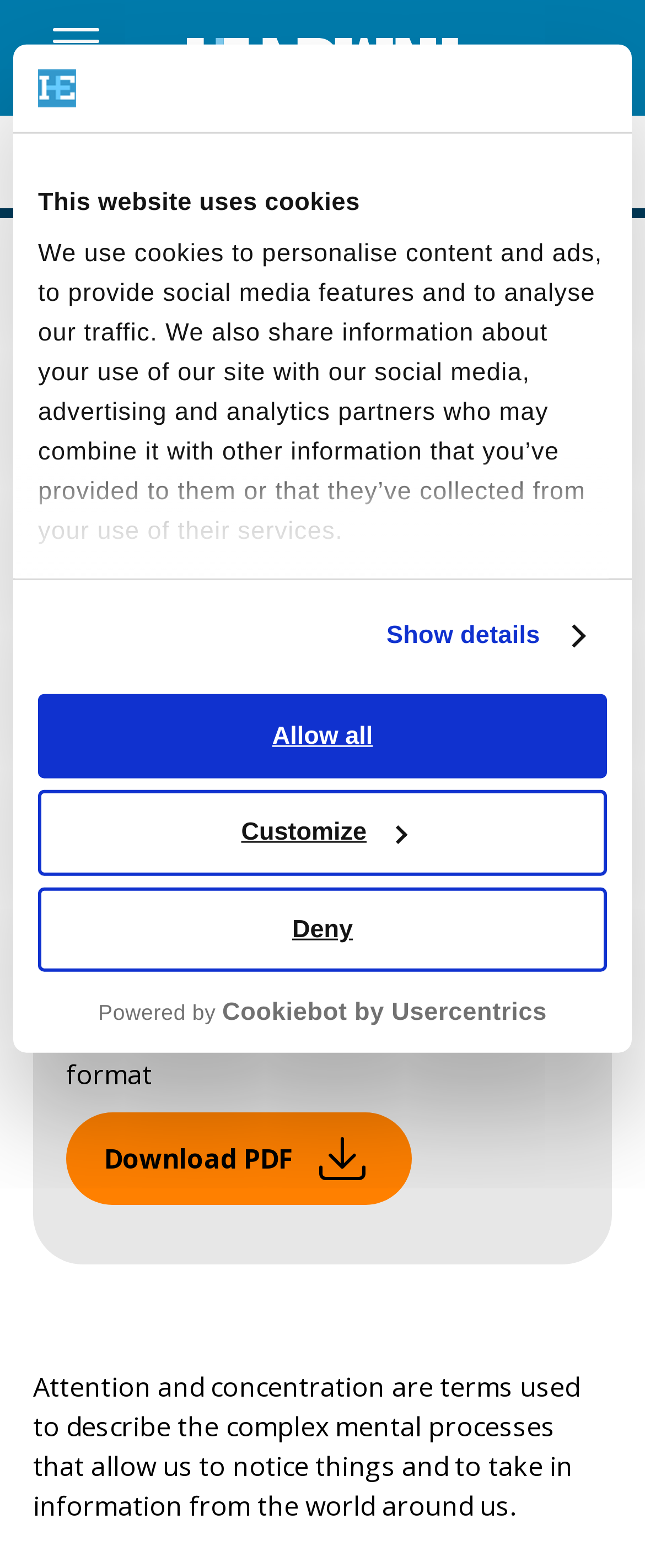Give a one-word or short phrase answer to the question: 
What is the name of the organization?

Headway